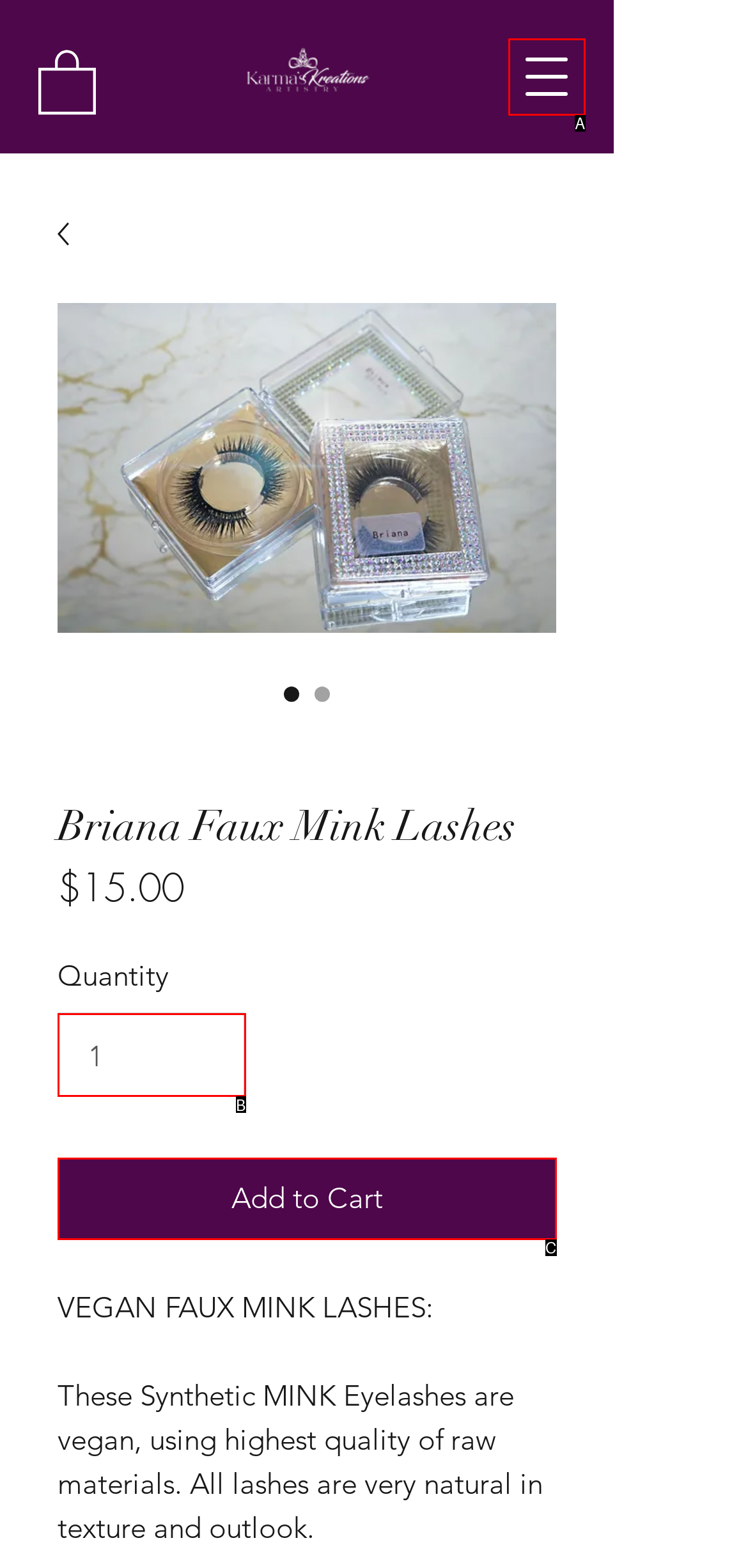Identify the letter of the UI element that corresponds to: input value="1" aria-label="Quantity" value="1"
Respond with the letter of the option directly.

B